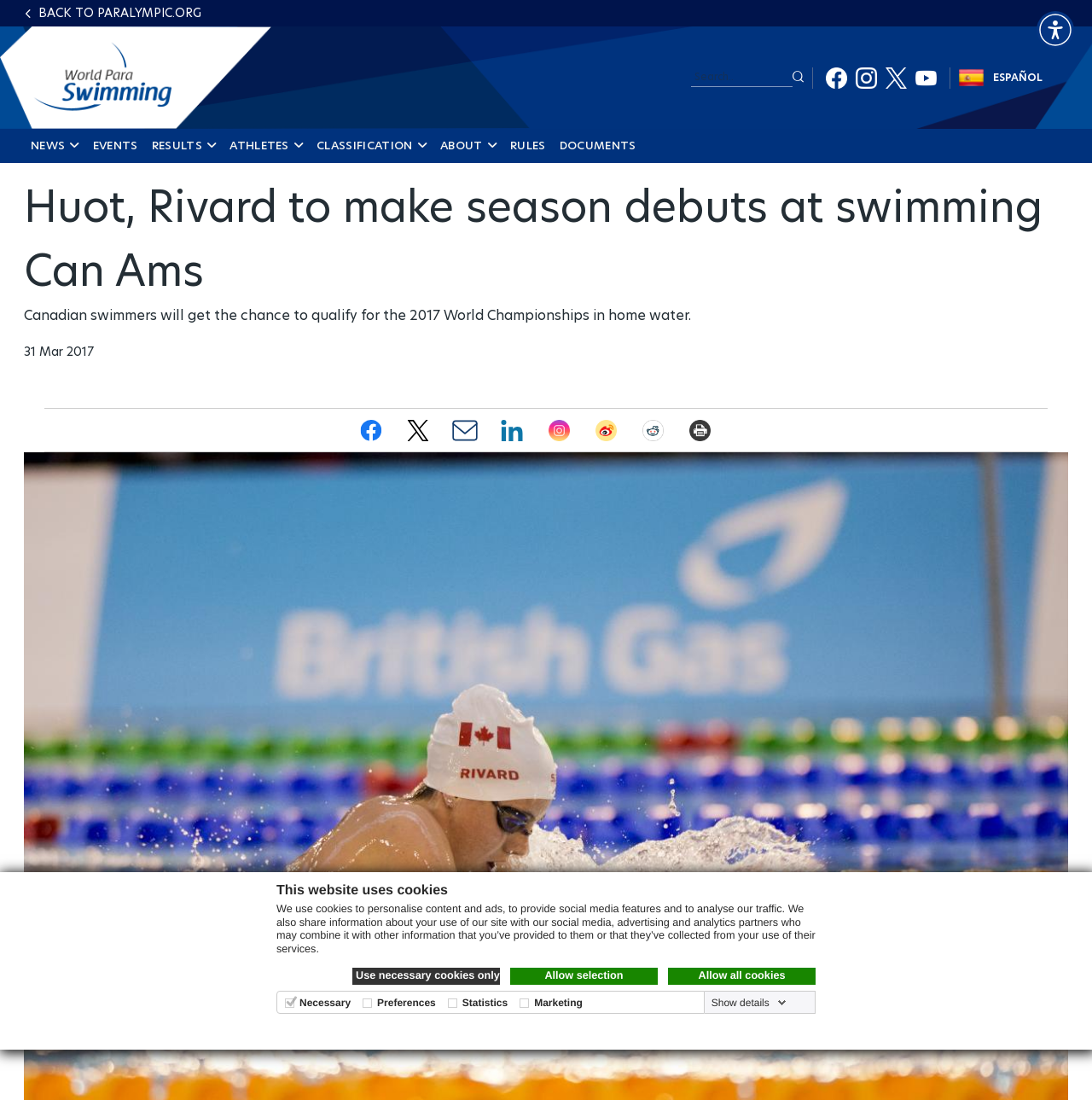Identify the bounding box coordinates of the clickable region necessary to fulfill the following instruction: "Read news". The bounding box coordinates should be four float numbers between 0 and 1, i.e., [left, top, right, bottom].

[0.022, 0.117, 0.079, 0.147]